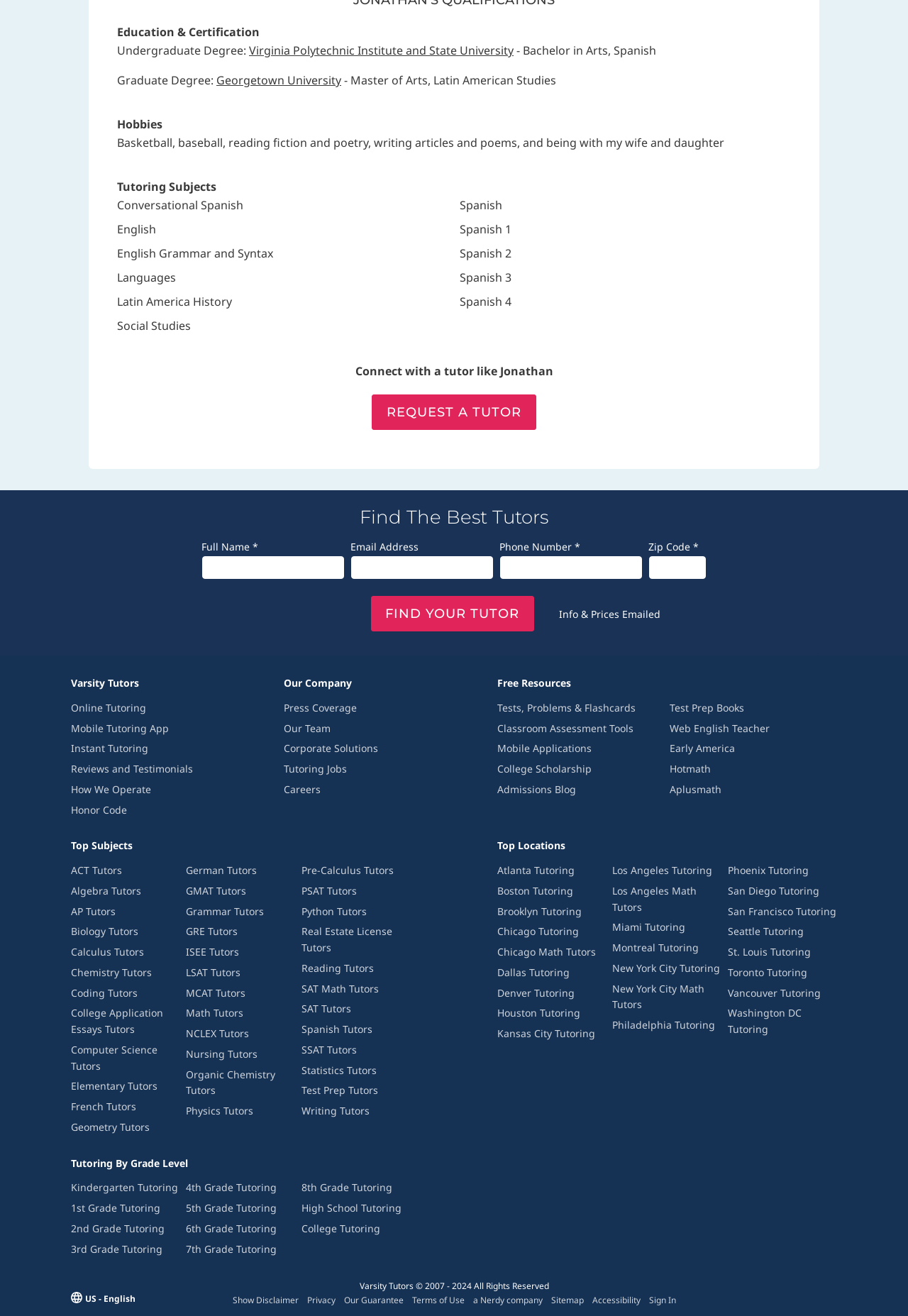Determine the bounding box coordinates of the target area to click to execute the following instruction: "Click the 'Varsity Tutors' link."

[0.078, 0.507, 0.256, 0.532]